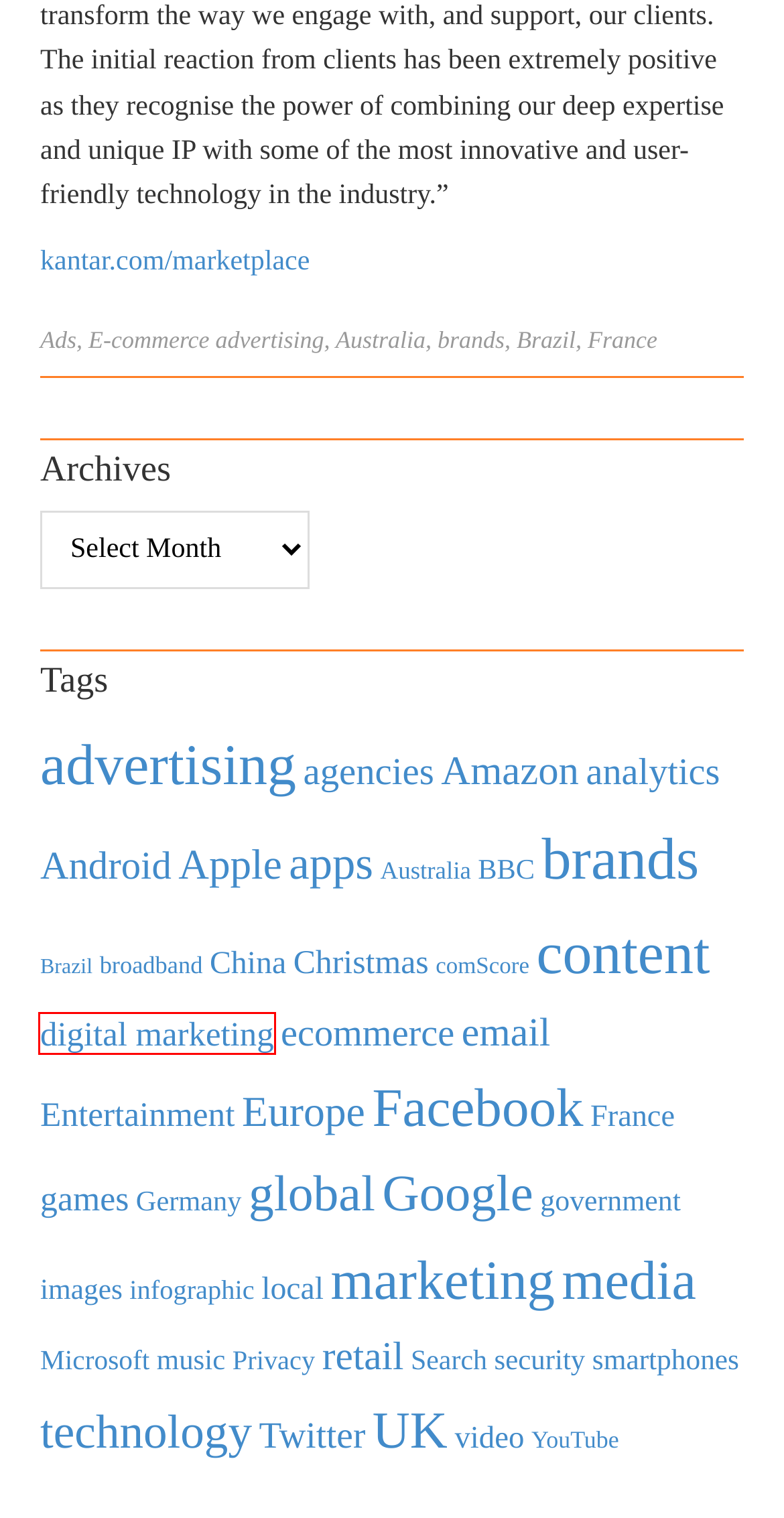Review the screenshot of a webpage that includes a red bounding box. Choose the most suitable webpage description that matches the new webpage after clicking the element within the red bounding box. Here are the candidates:
A. digital marketing Archives - Netimperative
B. smartphones Archives - Netimperative
C. Facebook Archives - Netimperative
D. apps Archives - Netimperative
E. analytics Archives - Netimperative
F. Brazil Archives - Netimperative
G. UK Archives - Netimperative
H. Apple Archives - Netimperative

A